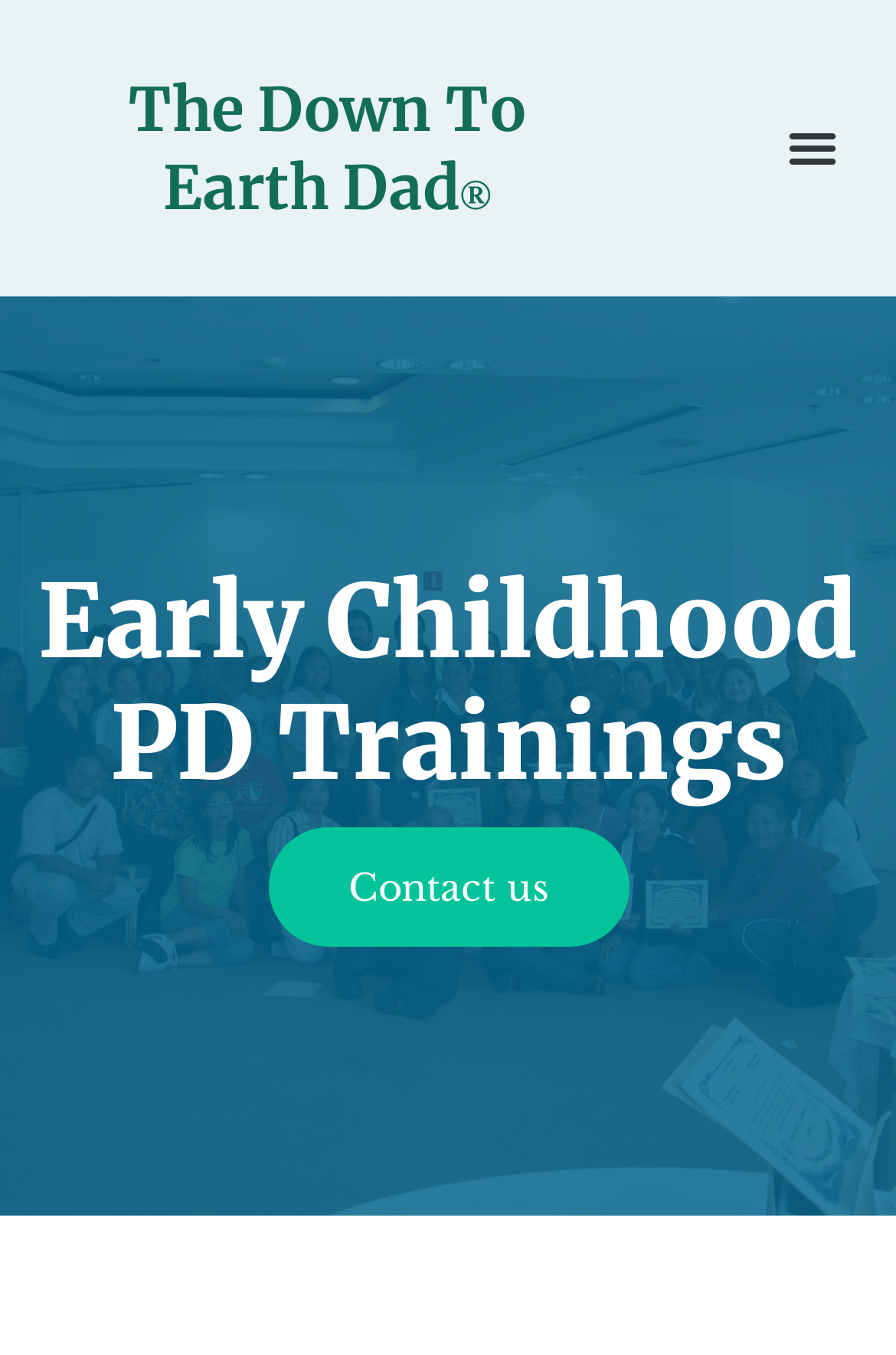Please determine the bounding box coordinates for the UI element described here. Use the format (top-left x, top-left y, bottom-right x, bottom-right y) with values bounded between 0 and 1: The Down To Earth Dad®

[0.144, 0.053, 0.587, 0.166]